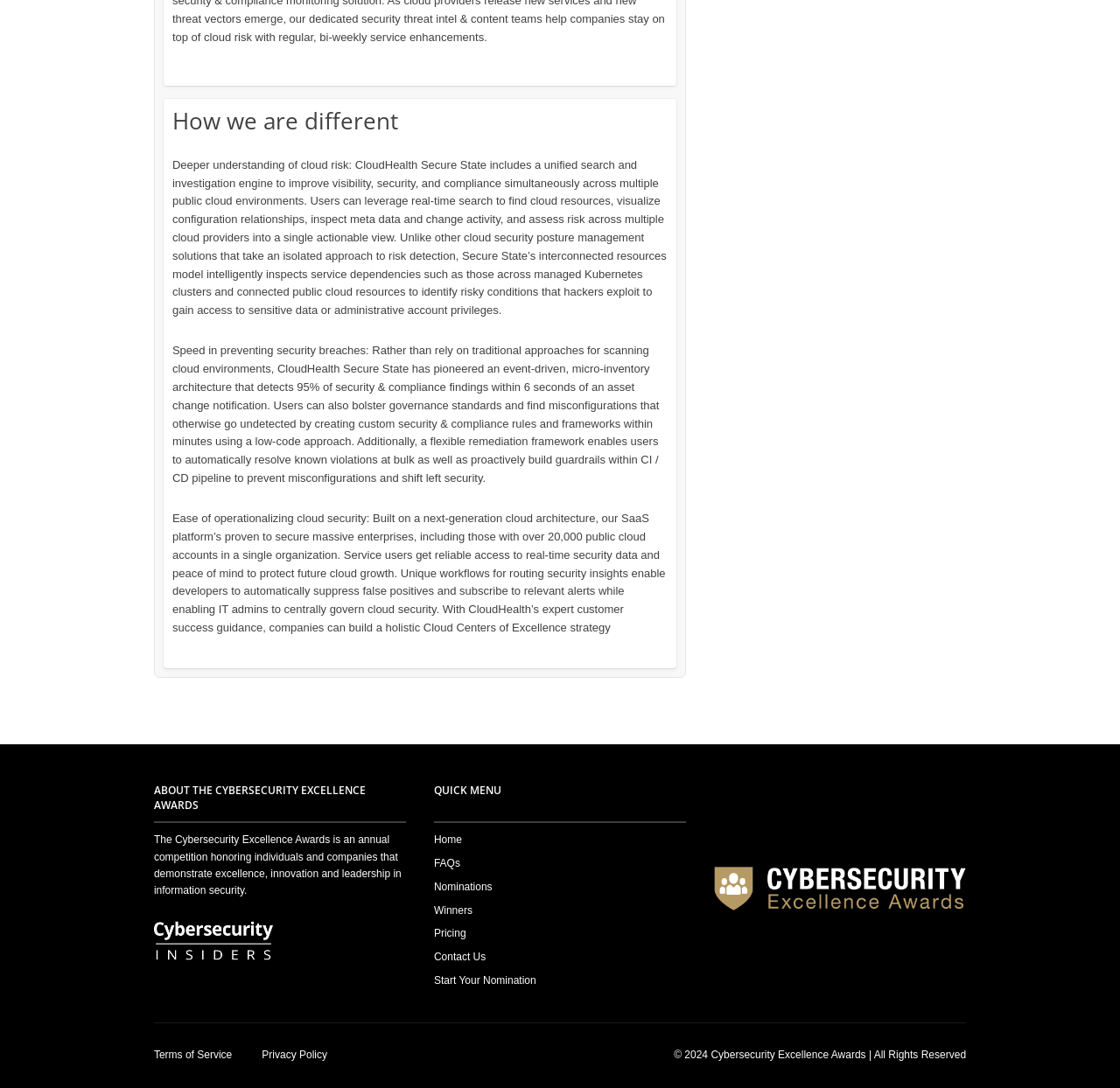Analyze the image and provide a detailed answer to the question: What is the purpose of the Cybersecurity Excellence Awards?

The Cybersecurity Excellence Awards is an annual competition that honors individuals and companies that demonstrate excellence, innovation, and leadership in information security, as stated on the webpage.